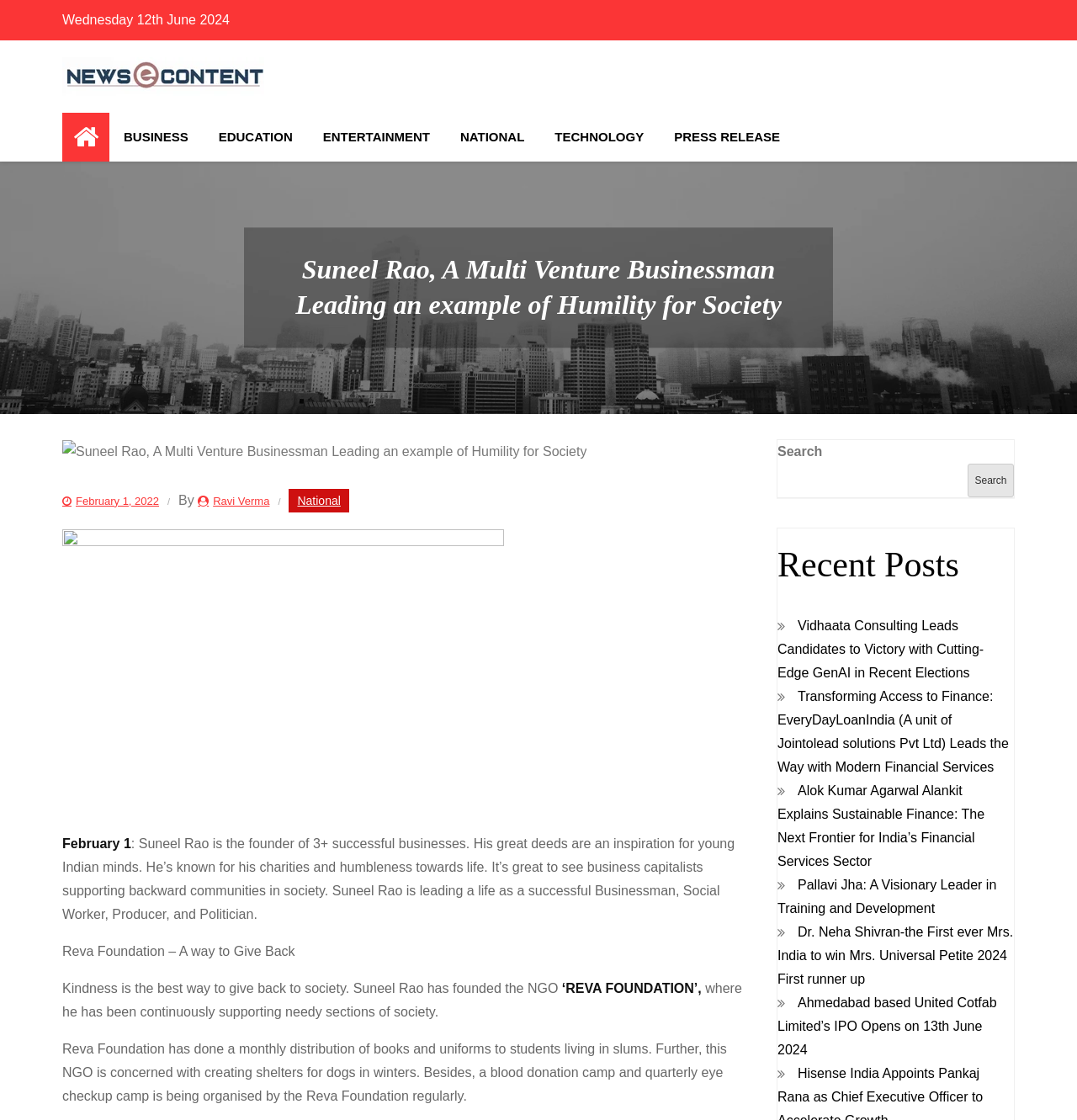Identify the bounding box coordinates of the region that should be clicked to execute the following instruction: "Read the 'Suneel Rao, A Multi Venture Businessman Leading an example of Humility for Society' article".

[0.227, 0.203, 0.773, 0.311]